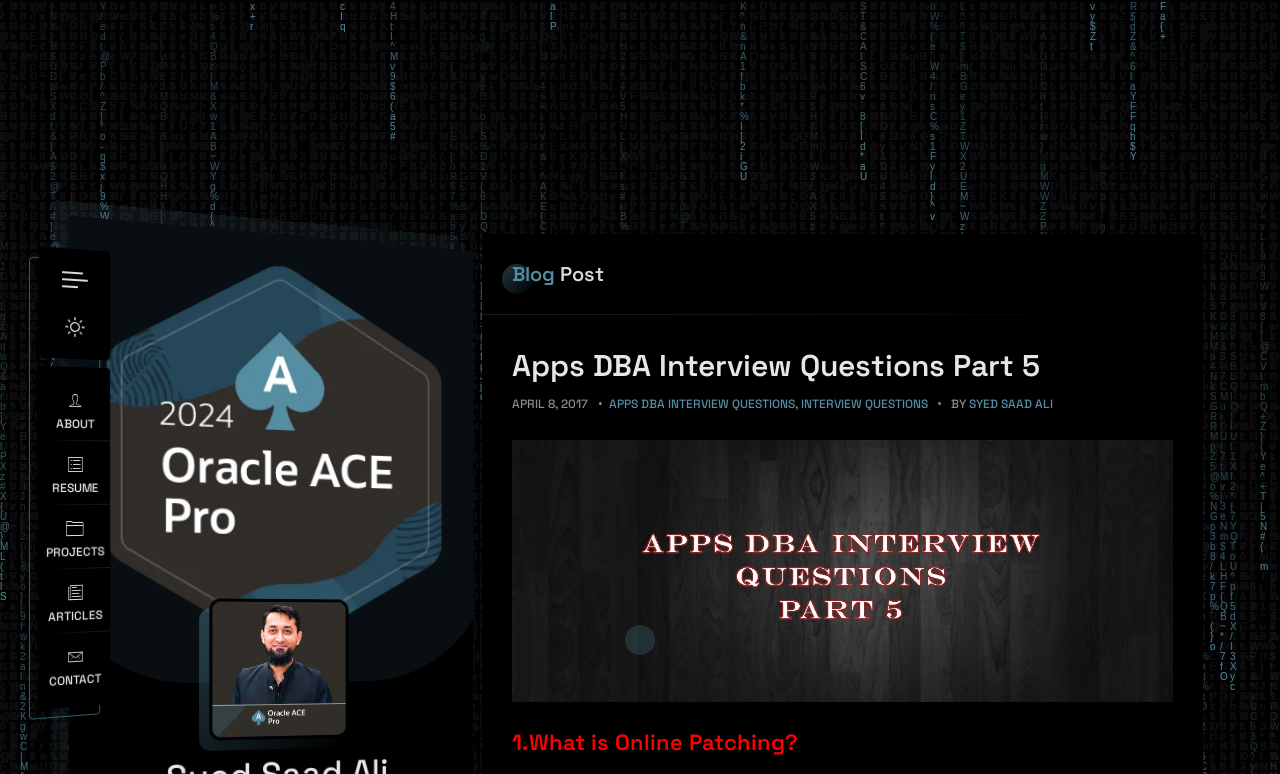Pinpoint the bounding box coordinates of the area that should be clicked to complete the following instruction: "Click the Home link". The coordinates must be given as four float numbers between 0 and 1, i.e., [left, top, right, bottom].

None